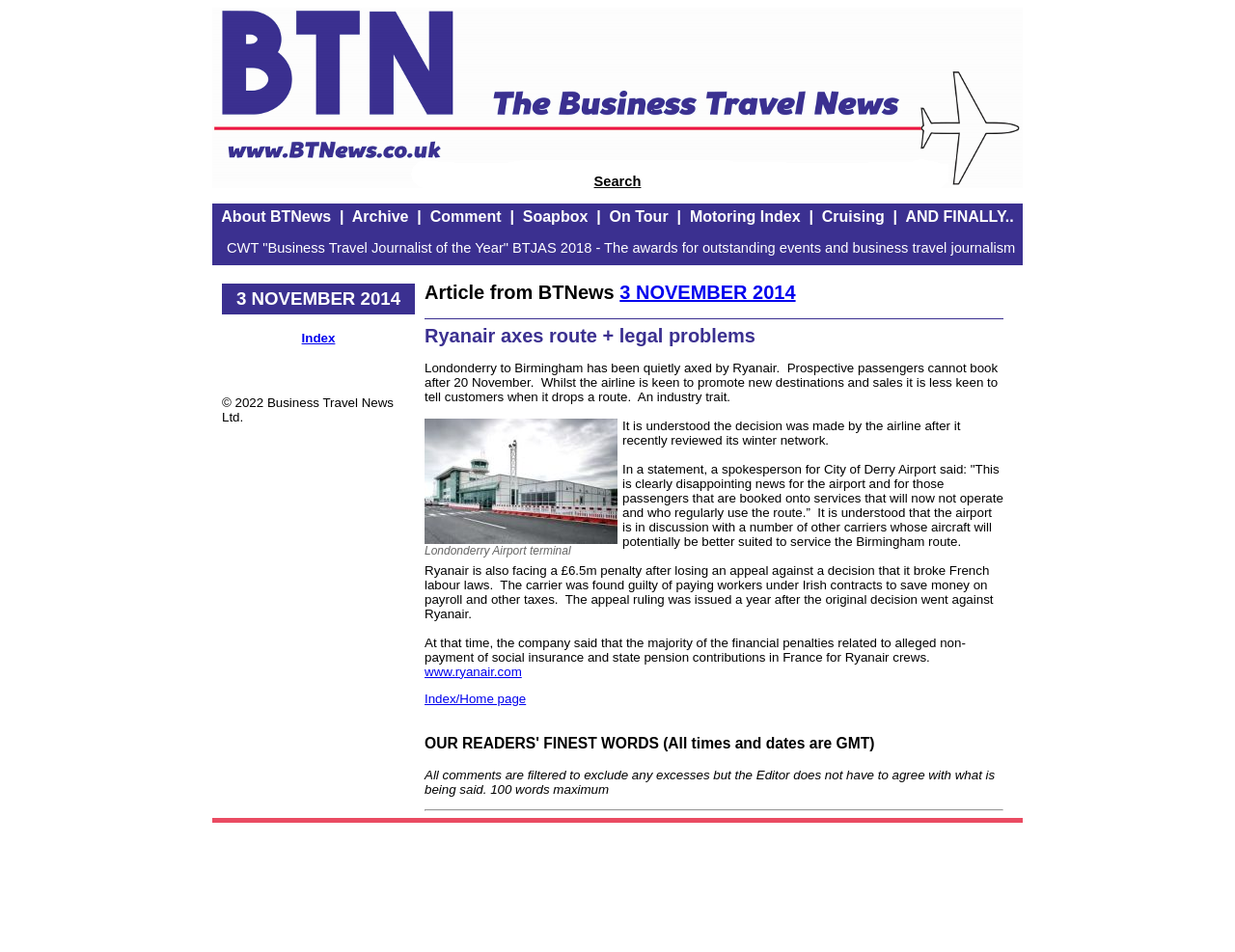Please provide a one-word or phrase answer to the question: 
What is the maximum number of words allowed for comments?

100